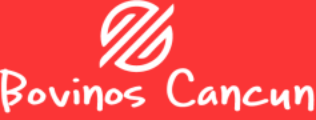What kind of dining experience does the restaurant offer?
Using the visual information, respond with a single word or phrase.

Lively